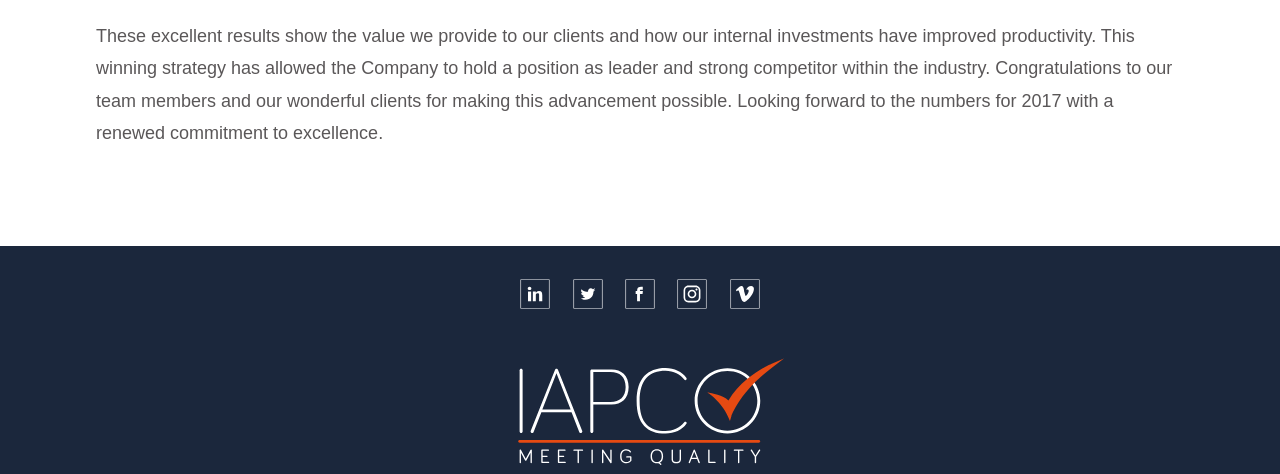Based on the element description Vimeo, identify the bounding box coordinates for the UI element. The coordinates should be in the format (top-left x, top-left y, bottom-right x, bottom-right y) and within the 0 to 1 range.

[0.569, 0.586, 0.594, 0.653]